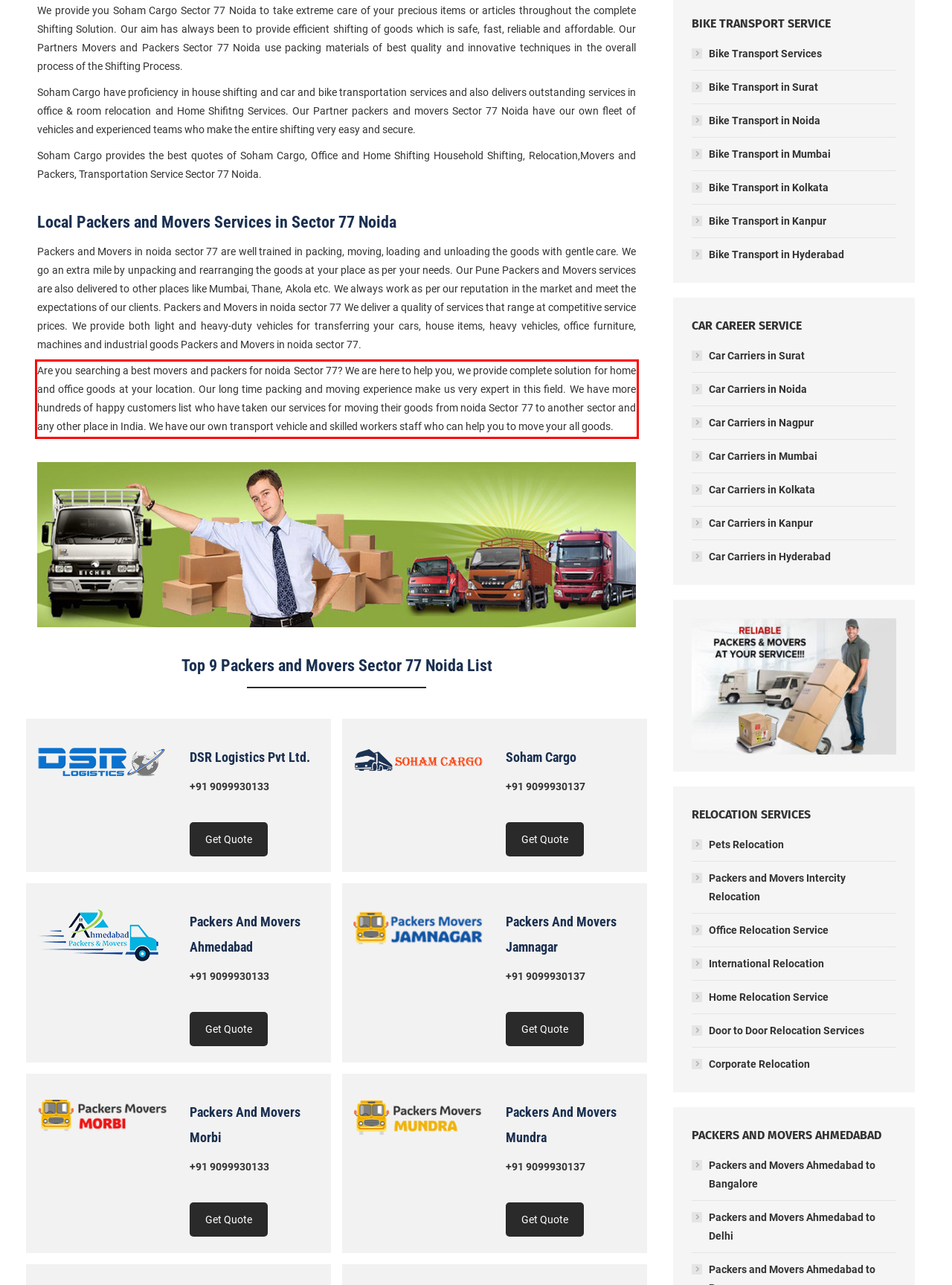Given a webpage screenshot, locate the red bounding box and extract the text content found inside it.

Are you searching a best movers and packers for noida Sector 77? We are here to help you, we provide complete solution for home and office goods at your location. Our long time packing and moving experience make us very expert in this field. We have more hundreds of happy customers list who have taken our services for moving their goods from noida Sector 77 to another sector and any other place in India. We have our own transport vehicle and skilled workers staff who can help you to move your all goods.